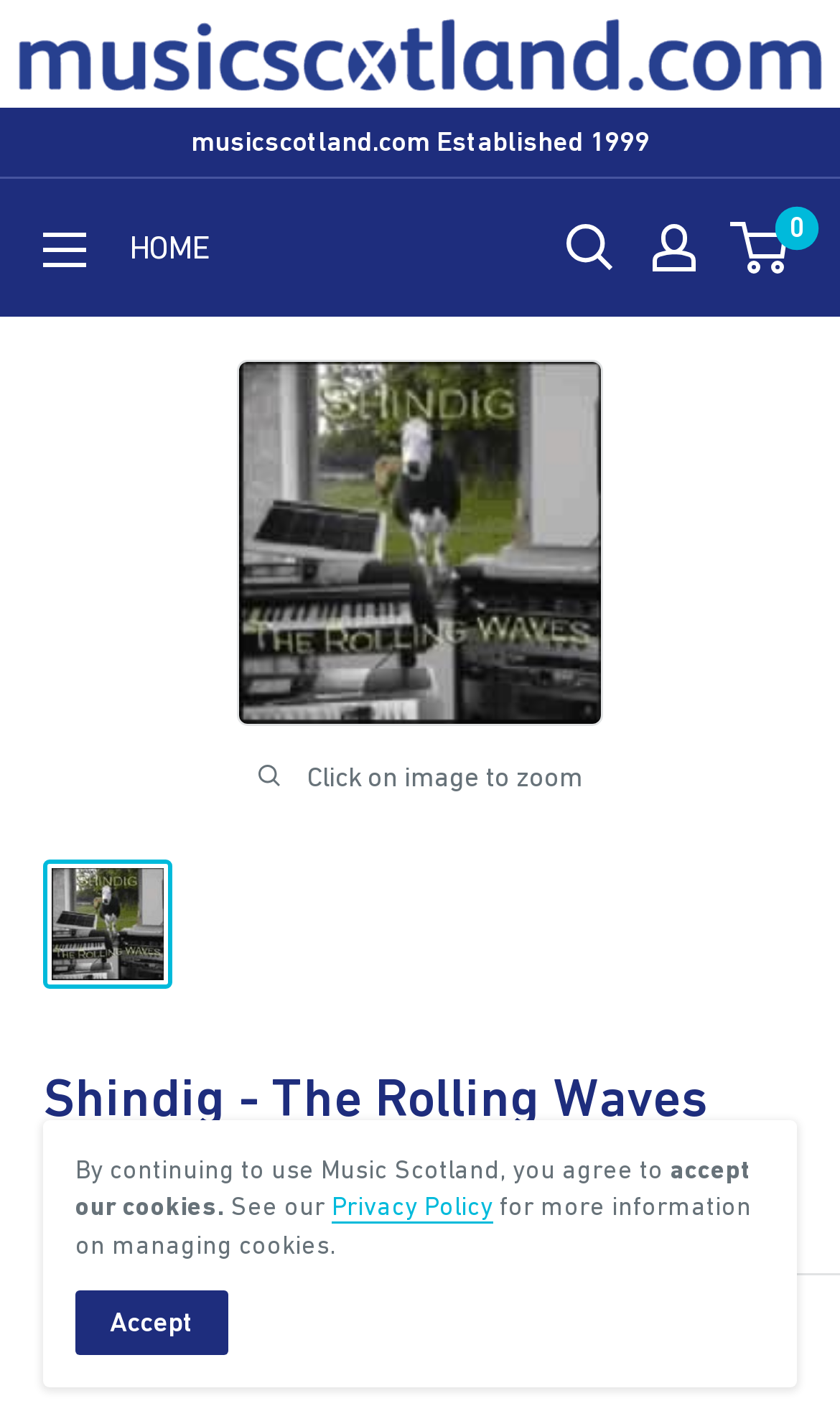Locate the bounding box coordinates of the element you need to click to accomplish the task described by this instruction: "Search for something".

[0.674, 0.16, 0.731, 0.194]